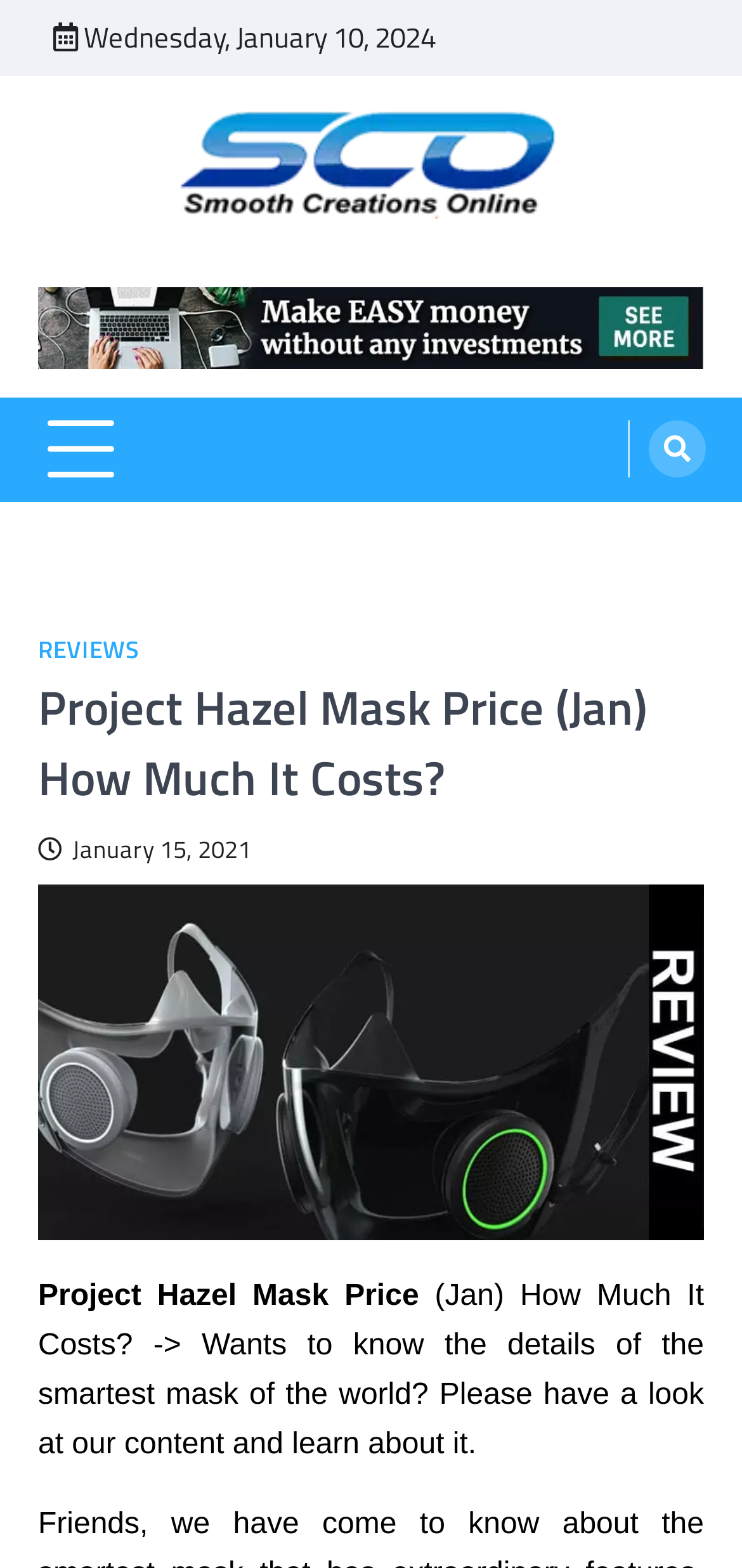What is the topic of the webpage content?
Kindly offer a comprehensive and detailed response to the question.

I found the topic by looking at the heading element with the text 'Project Hazel Mask Price (Jan) How Much It Costs?' which is located at the top of the webpage content section.